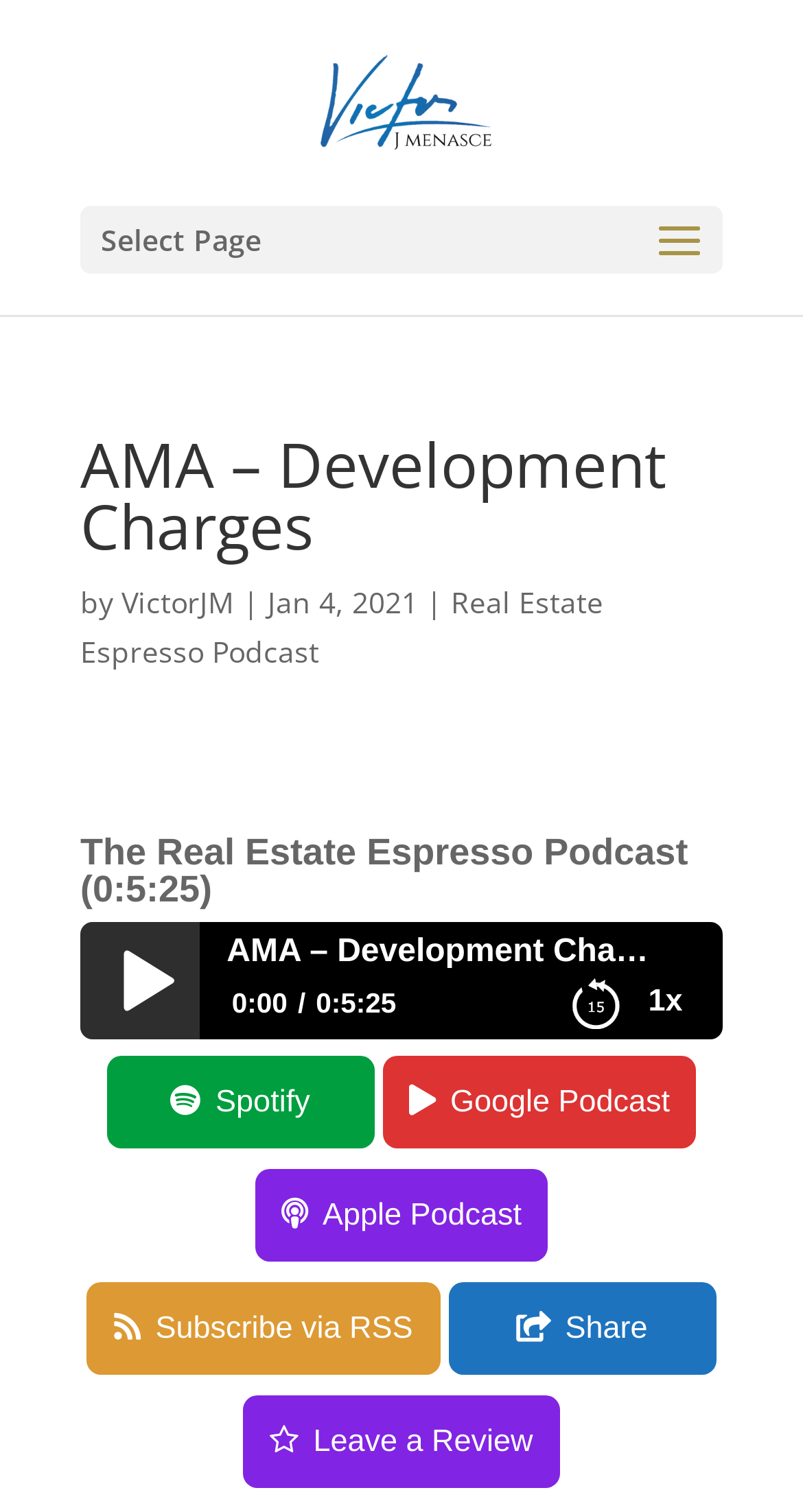Explain the features and main sections of the webpage comprehensively.

This webpage is about the "Real Estate Espresso Podcast" and specifically focuses on an episode titled "AMA – Development Charges" with Victor Menasce. At the top, there is a link to Victor Menasce's profile, accompanied by a small image of him. Below this, there is a dropdown menu labeled "Select Page".

The main content of the page is divided into two sections. The top section displays the episode title, "AMA – Development Charges", in a large font, followed by the author's name, "VictorJM", and the publication date, "Jan 4, 2021". Below this, there is a link to the podcast episode, which includes the duration "(0:5:25)".

The second section is a table containing various links and options. On the left, there are links to play the podcast episode at different speeds, ranging from 0.75x to 2x. To the right of this, there is a table with two columns. The left column contains a timestamp "0:00" and "0:5:25", while the right column has a static text "AMA – Development Charges". Below this table, there are several links to popular podcast platforms, including Spotify, Google Podcast, and Apple Podcast, as well as options to subscribe via RSS, share, and leave a review.